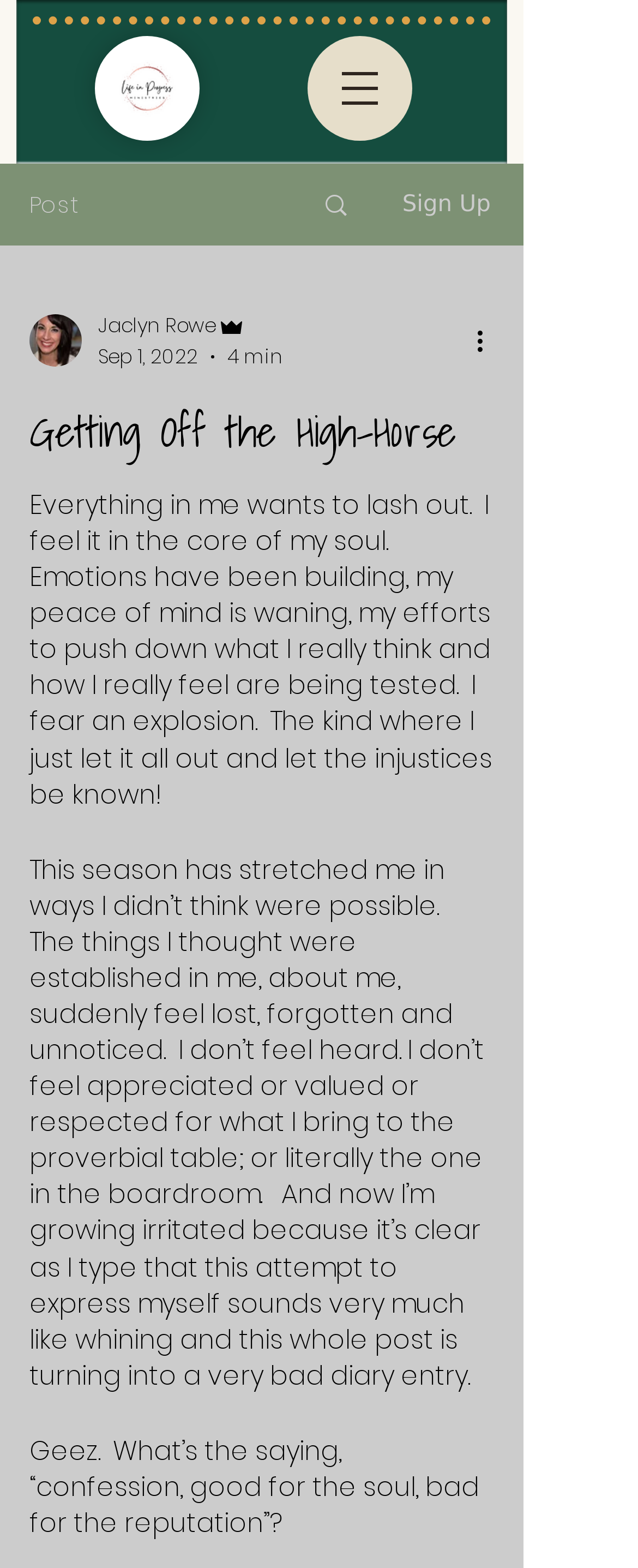Could you identify the text that serves as the heading for this webpage?

Getting Off the High-Horse